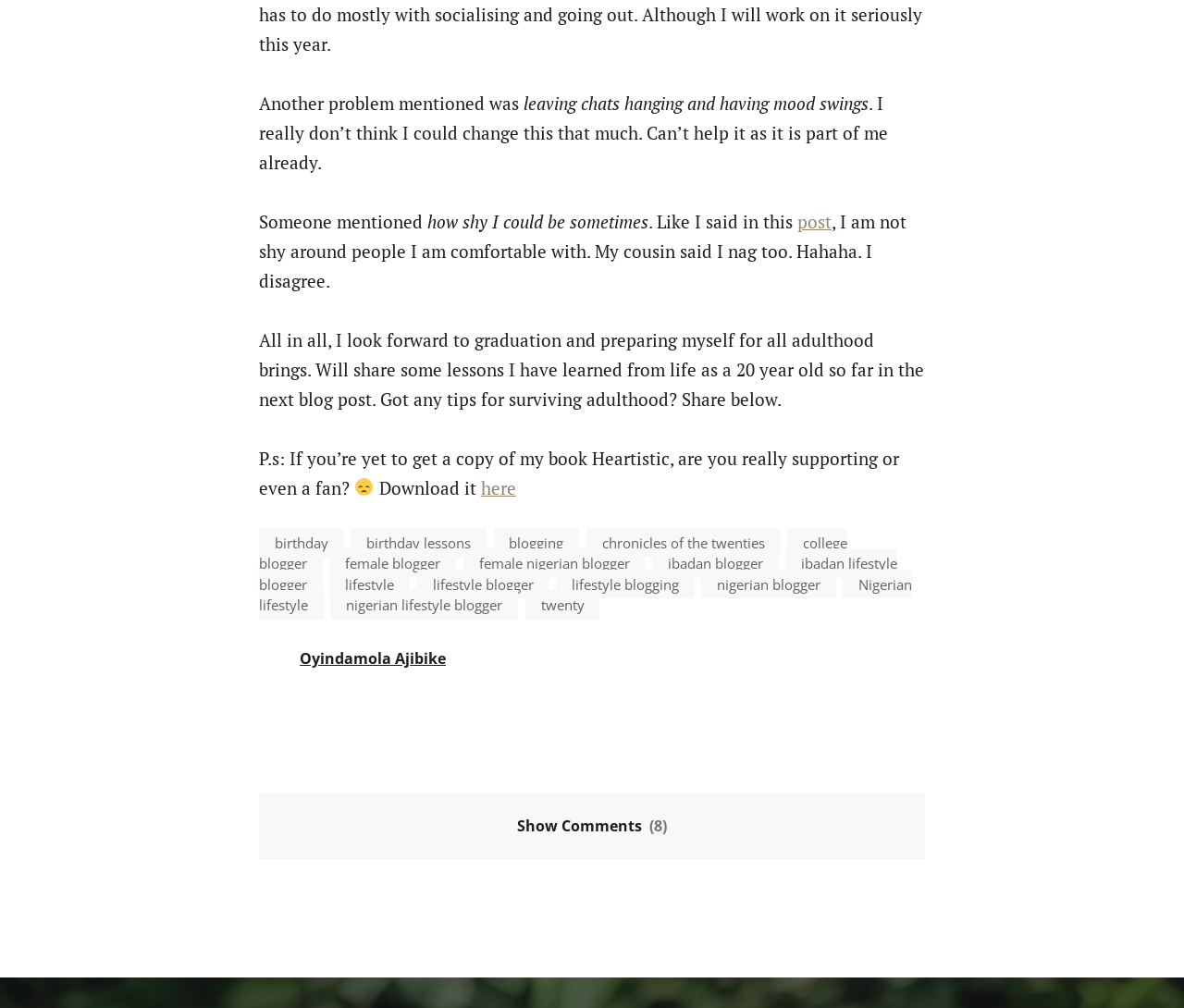Identify the bounding box coordinates of the section that should be clicked to achieve the task described: "Visit the 'birthday' page".

[0.219, 0.524, 0.29, 0.552]